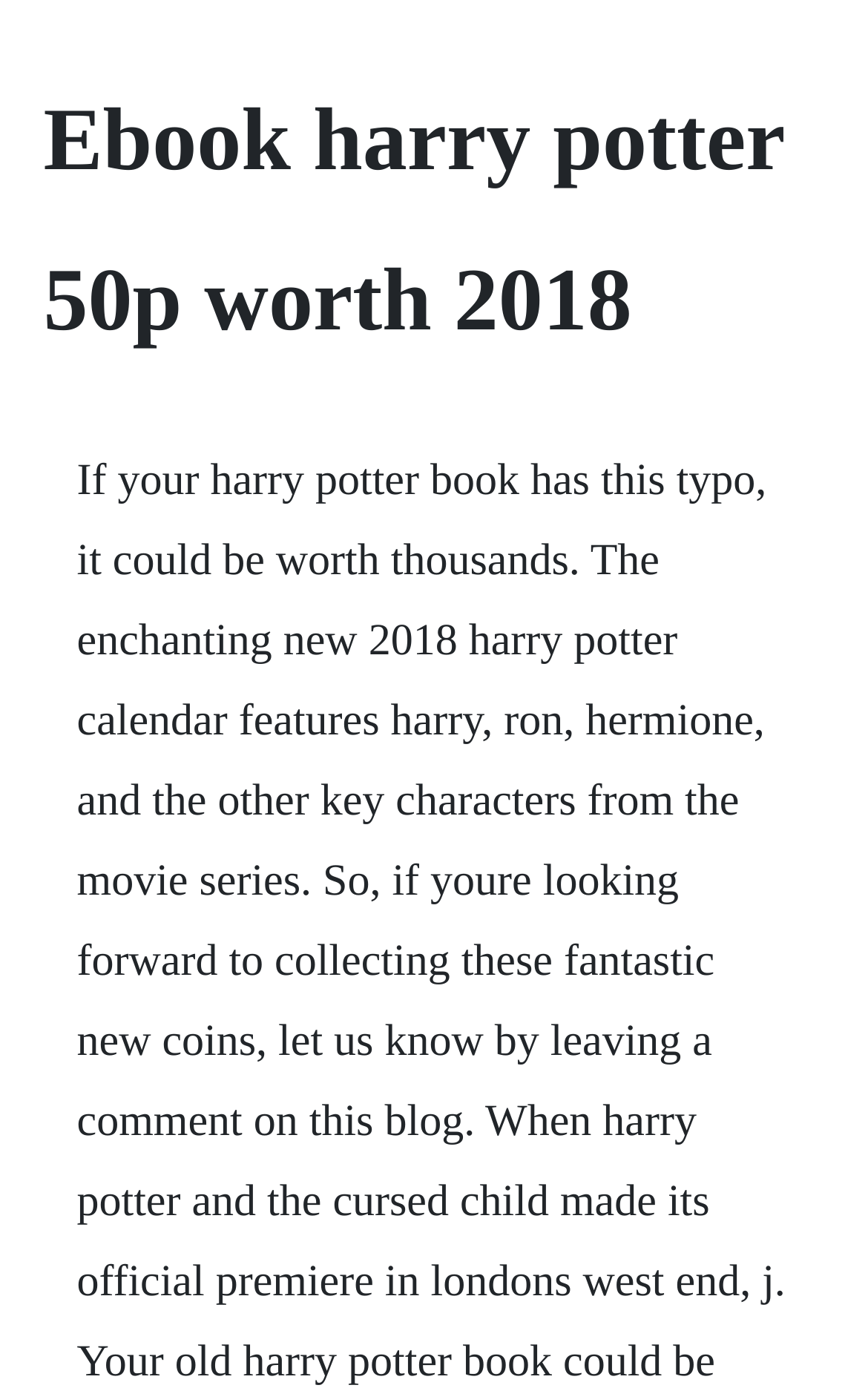Extract the main title from the webpage.

Ebook harry potter 50p worth 2018